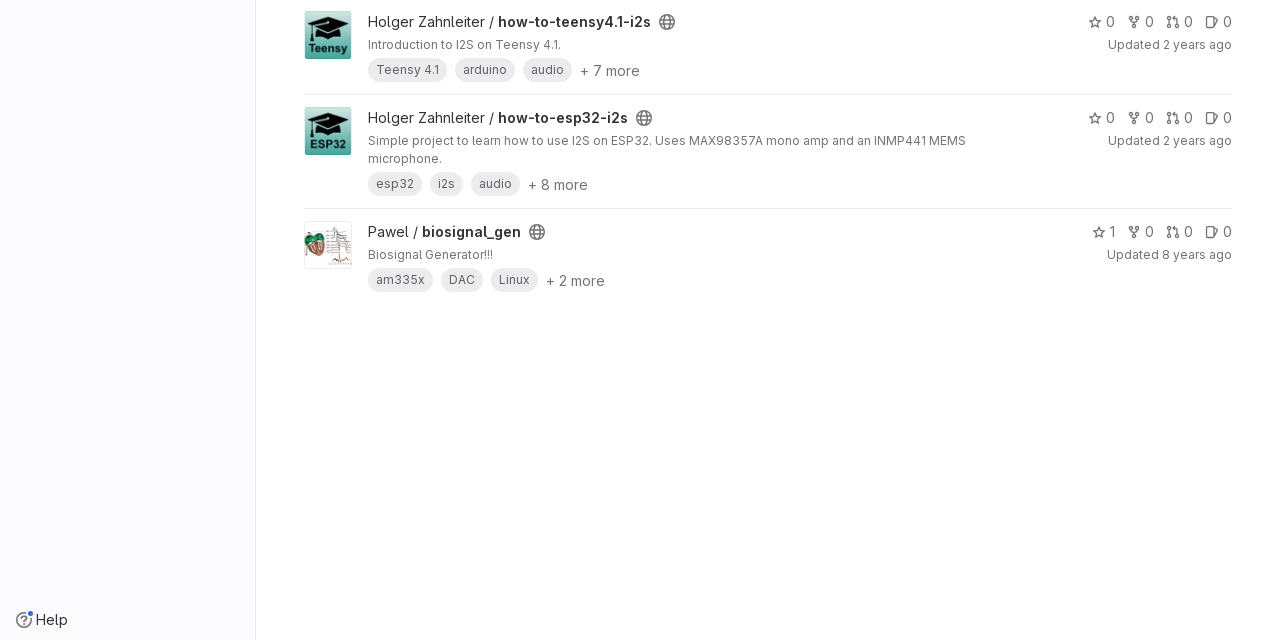Based on the provided description, "0", find the bounding box of the corresponding UI element in the screenshot.

[0.911, 0.346, 0.932, 0.379]